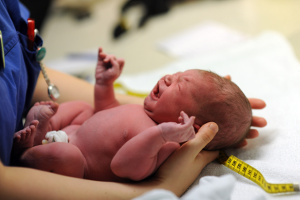Explain what is happening in the image with elaborate details.

The image depicts a newborn baby being held by a caregiver shortly after birth. The baby appears to be crying, highlighting a common and healthy response in newborns as they adapt to their new environment. The caregiver, dressed in a blue medical uniform, provides support to the baby's body, ensuring safety and comfort. Surrounding the infant are medical instruments and materials, indicative of a clinical setting, likely a delivery room or neonatal unit. This scene underscores the vital importance of vigilant care during a newborn's early moments, particularly in the context of studies indicating widespread vitamin D deficiency among infants, especially those born to mothers in specific demographic groups.